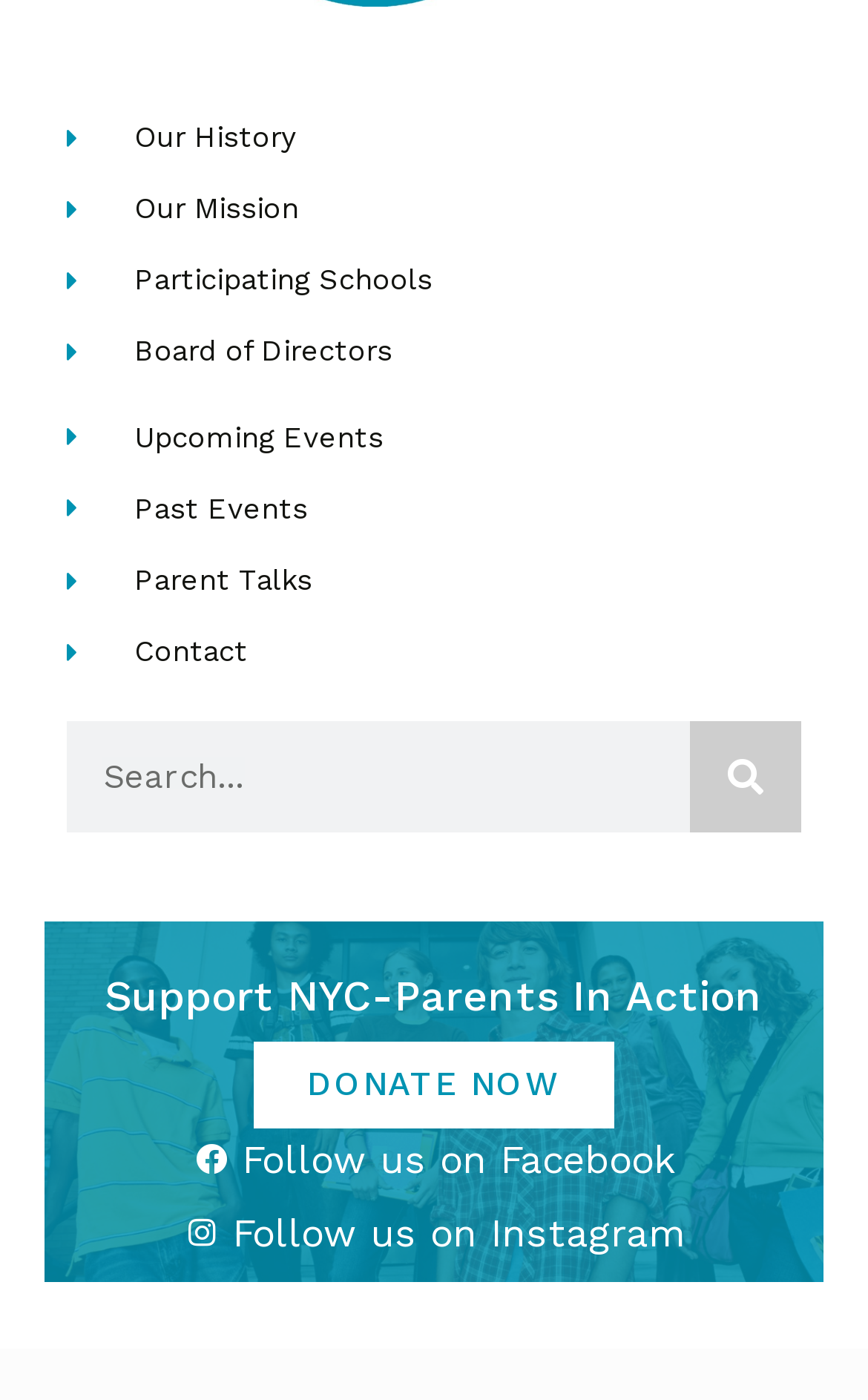Give a one-word or one-phrase response to the question: 
What is the purpose of the 'DONATE NOW' button?

To donate to the organization